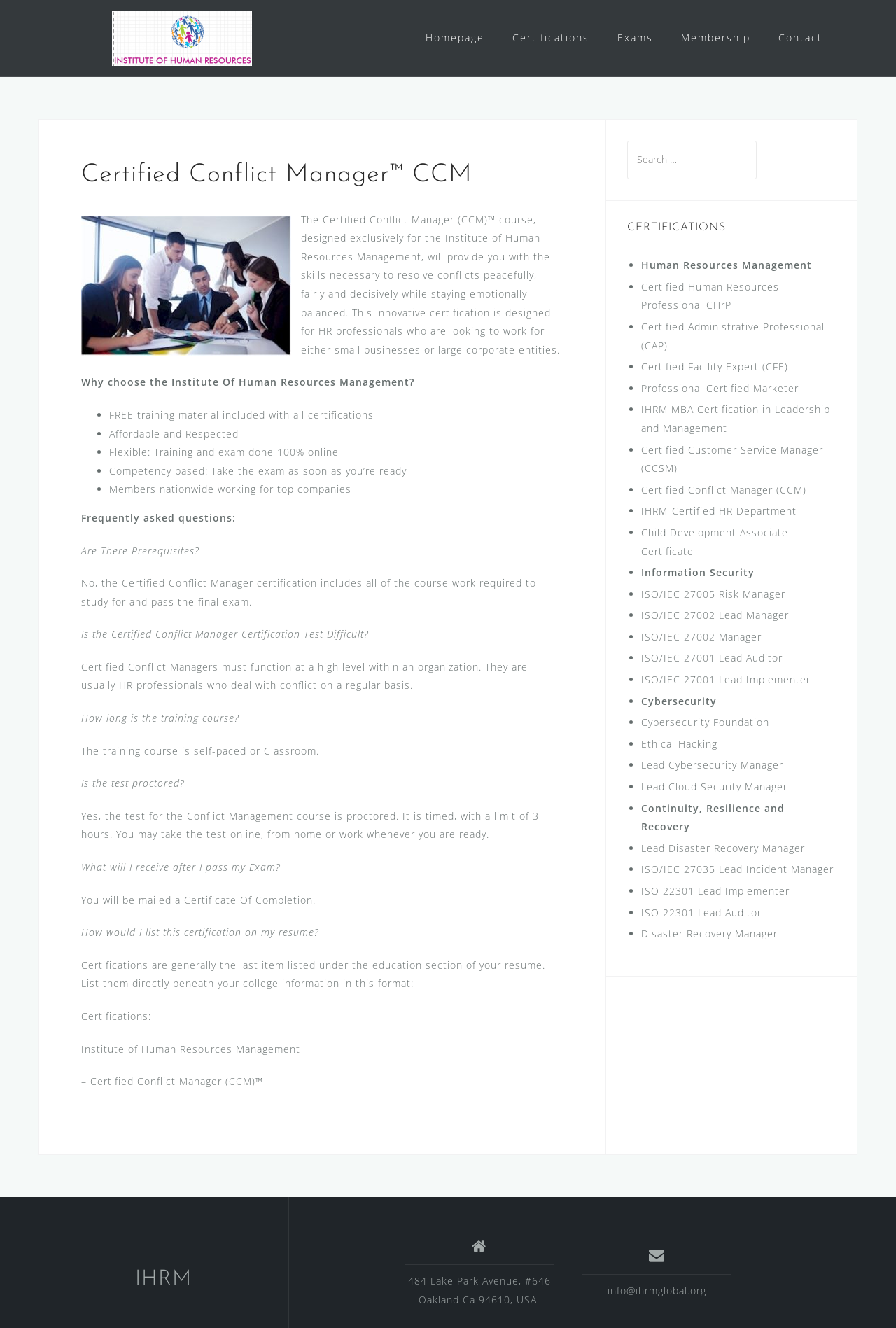Please identify the bounding box coordinates for the region that you need to click to follow this instruction: "Click on the 'Certifications' link".

[0.572, 0.02, 0.658, 0.037]